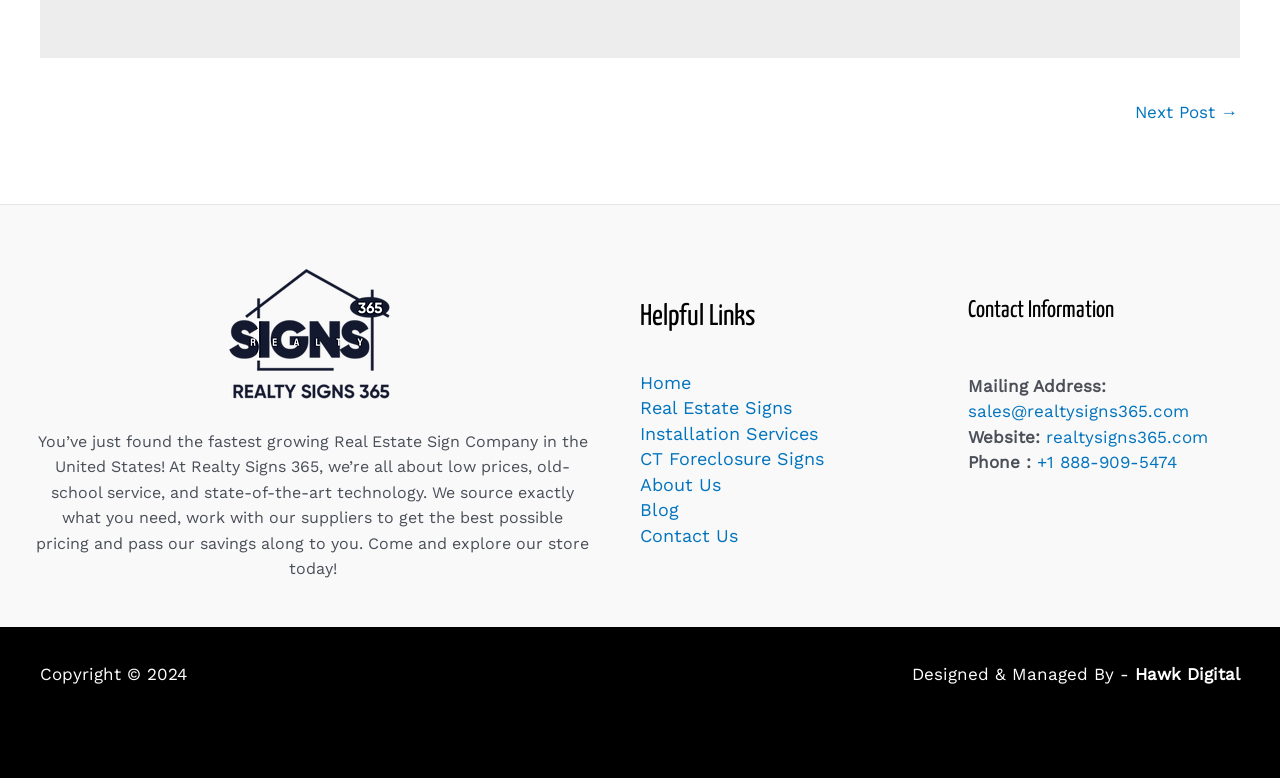Please mark the bounding box coordinates of the area that should be clicked to carry out the instruction: "Contact us via email".

[0.756, 0.516, 0.929, 0.541]